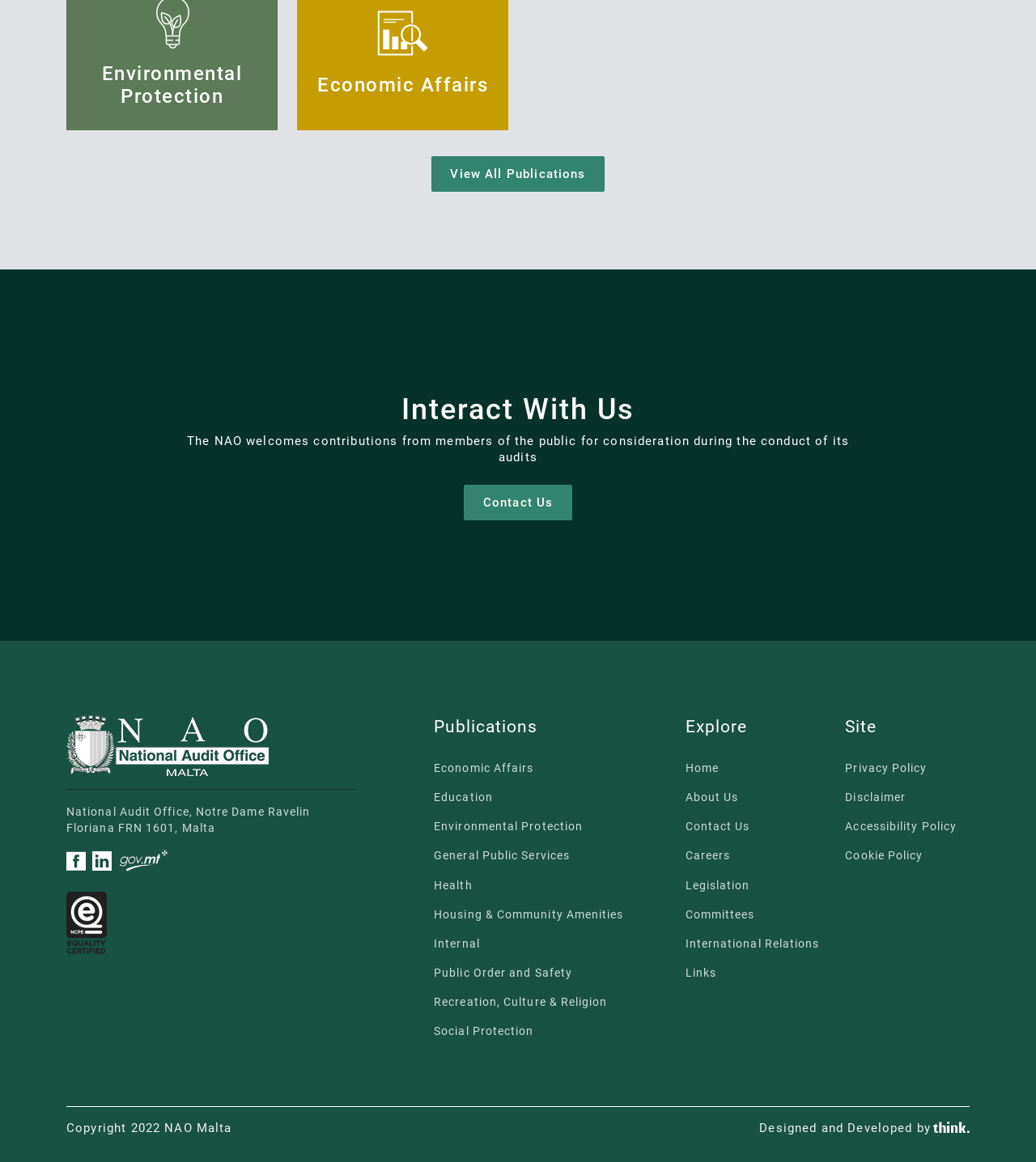Provide a one-word or short-phrase response to the question:
What is the copyright year of the website?

2022